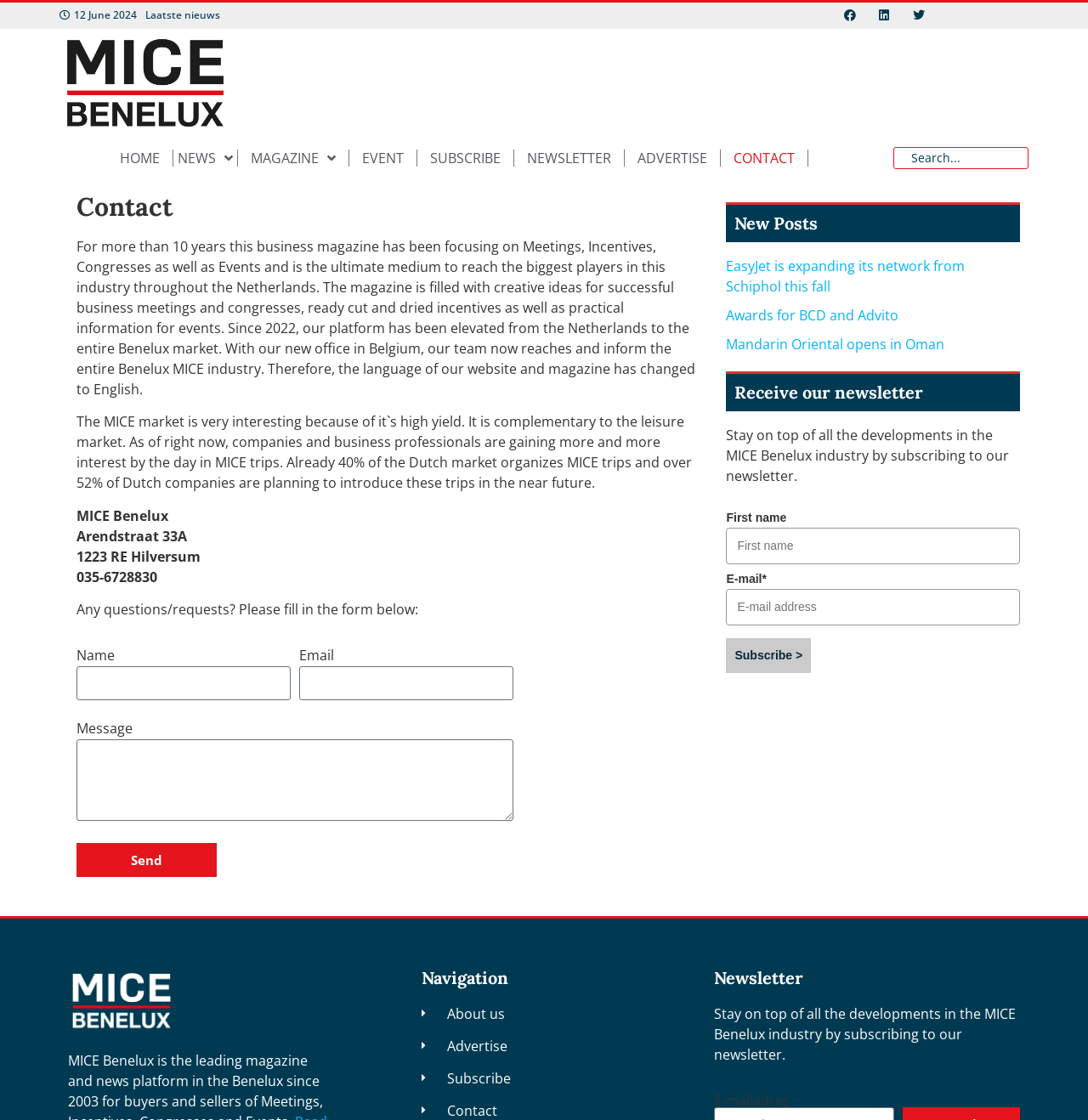Determine the bounding box coordinates of the region to click in order to accomplish the following instruction: "Click on the HOME link". Provide the coordinates as four float numbers between 0 and 1, specifically [left, top, right, bottom].

[0.107, 0.124, 0.159, 0.158]